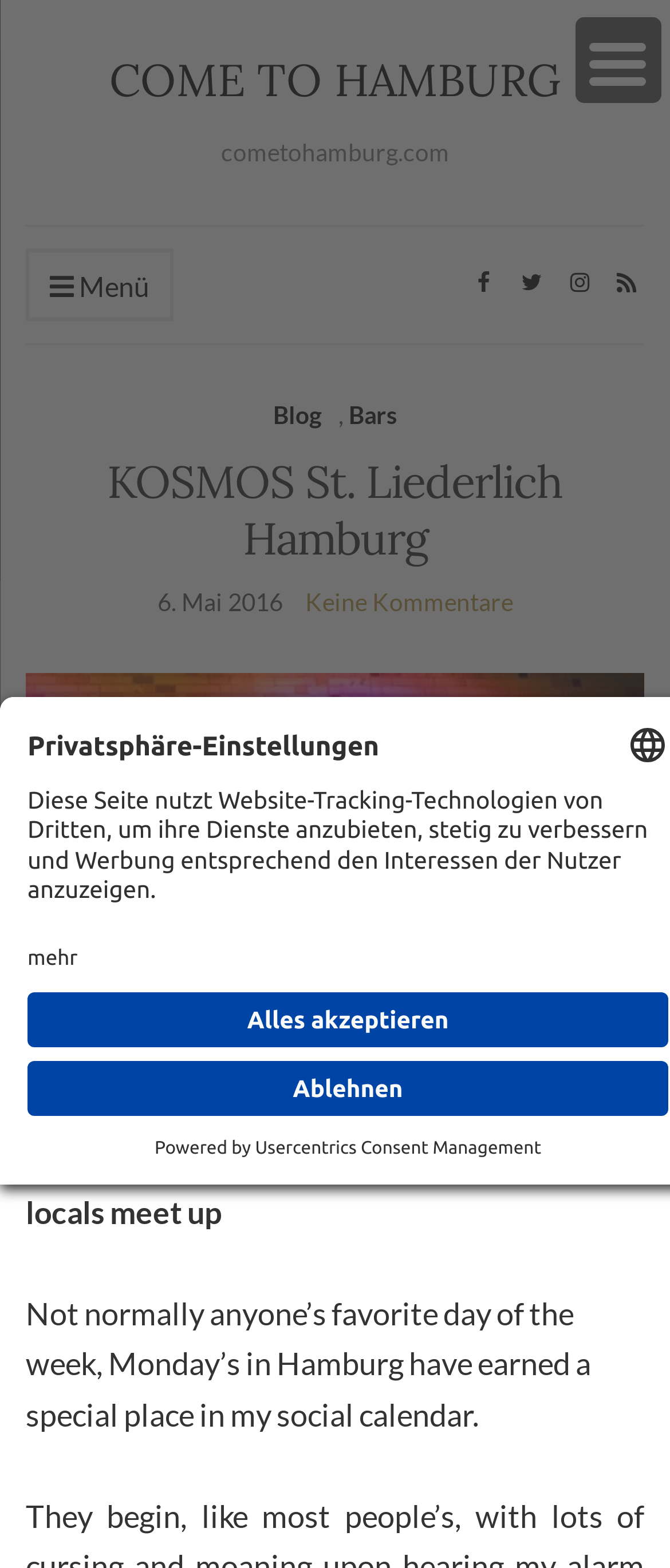Identify the bounding box coordinates for the region of the element that should be clicked to carry out the instruction: "Click on the 'Usercentrics Consent Management' link". The bounding box coordinates should be four float numbers between 0 and 1, i.e., [left, top, right, bottom].

[0.381, 0.725, 0.808, 0.738]